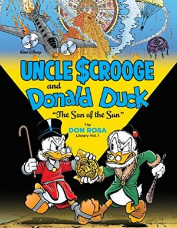Give a detailed account of everything present in the image.

The image features the cover of "Uncle Scrooge and Donald Duck: The Son of the Sun," which is the first volume in The Don Rosa Library series. The artwork showcases iconic Disney characters Uncle Scrooge and Donald Duck, depicted in vibrant colors against a dynamic background. Uncle Scrooge, dressed in his classic top hat and red coat, holds a golden artifact, while Donald Duck, in a green outfit, appears ready for adventure. The striking yellow and black geometric design contrasts with the colorful characters, drawing attention to the title prominently displayed at the top. This cover art highlights the adventurous spirit and rich storytelling associated with the beloved Disney comic series.